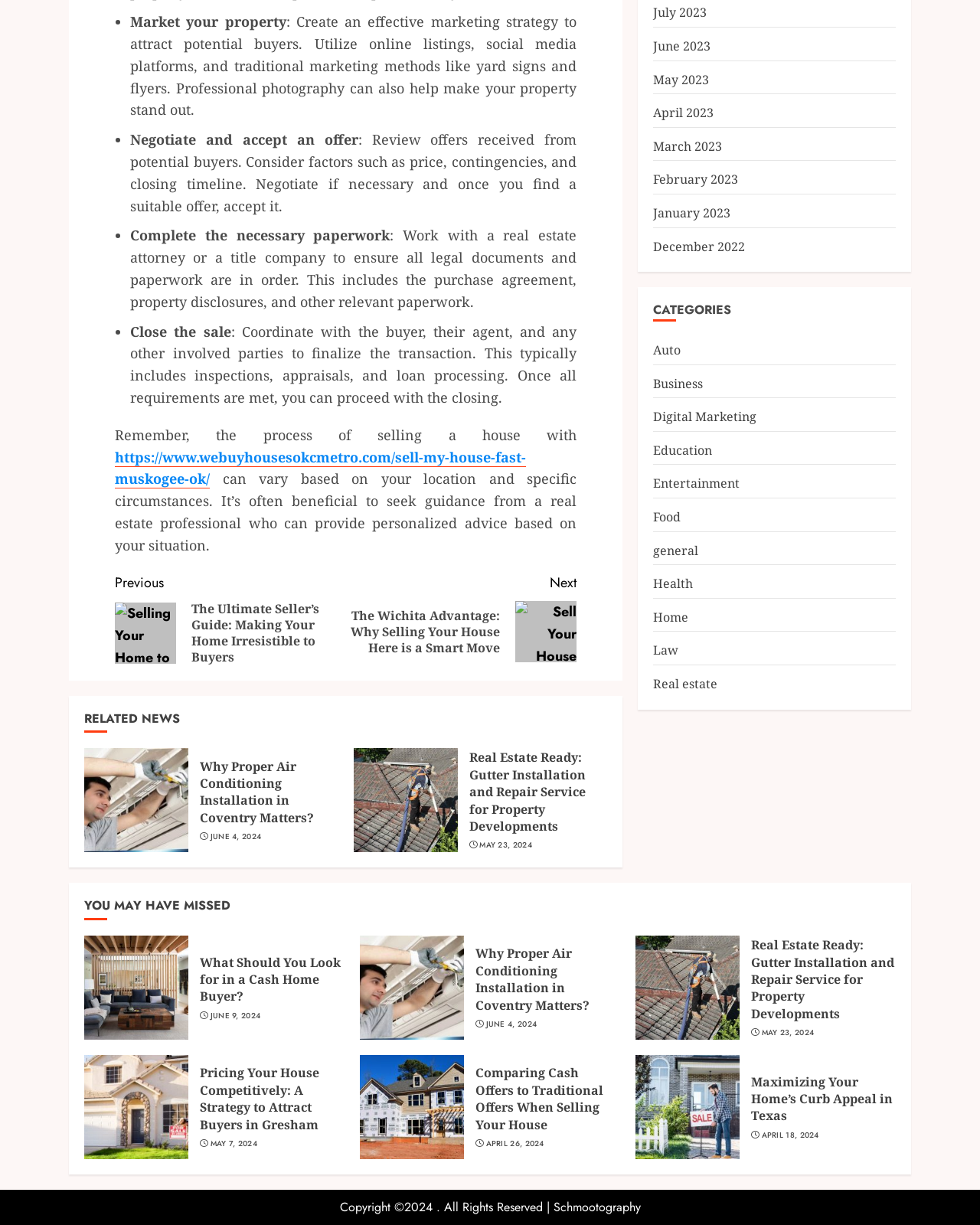Could you please study the image and provide a detailed answer to the question:
What is the first step in marketing a property?

Based on the webpage content, the first step in marketing a property is to create an effective marketing strategy, which includes utilizing online listings, social media platforms, and traditional marketing methods like yard signs and flyers, as well as professional photography to make the property stand out.